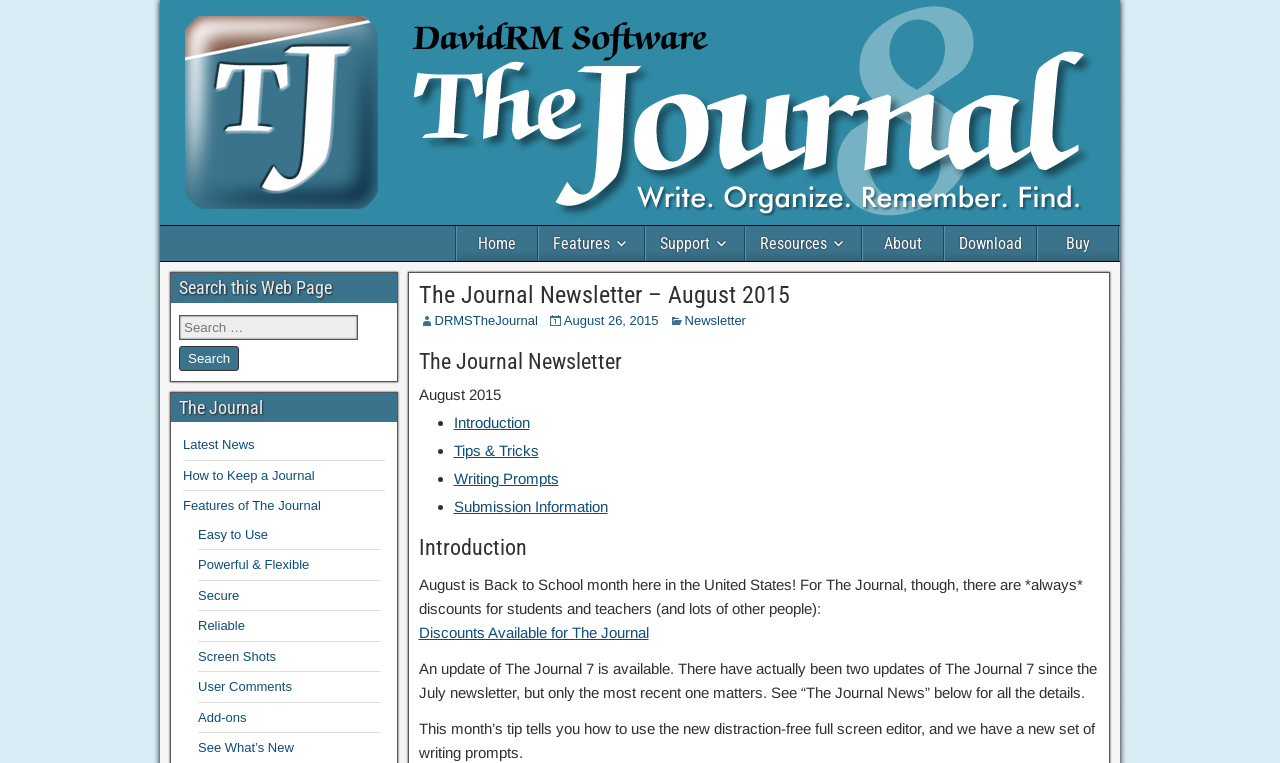Identify the bounding box for the given UI element using the description provided. Coordinates should be in the format (top-left x, top-left y, bottom-right x, bottom-right y) and must be between 0 and 1. Here is the description: Screen Shots

[0.155, 0.85, 0.216, 0.87]